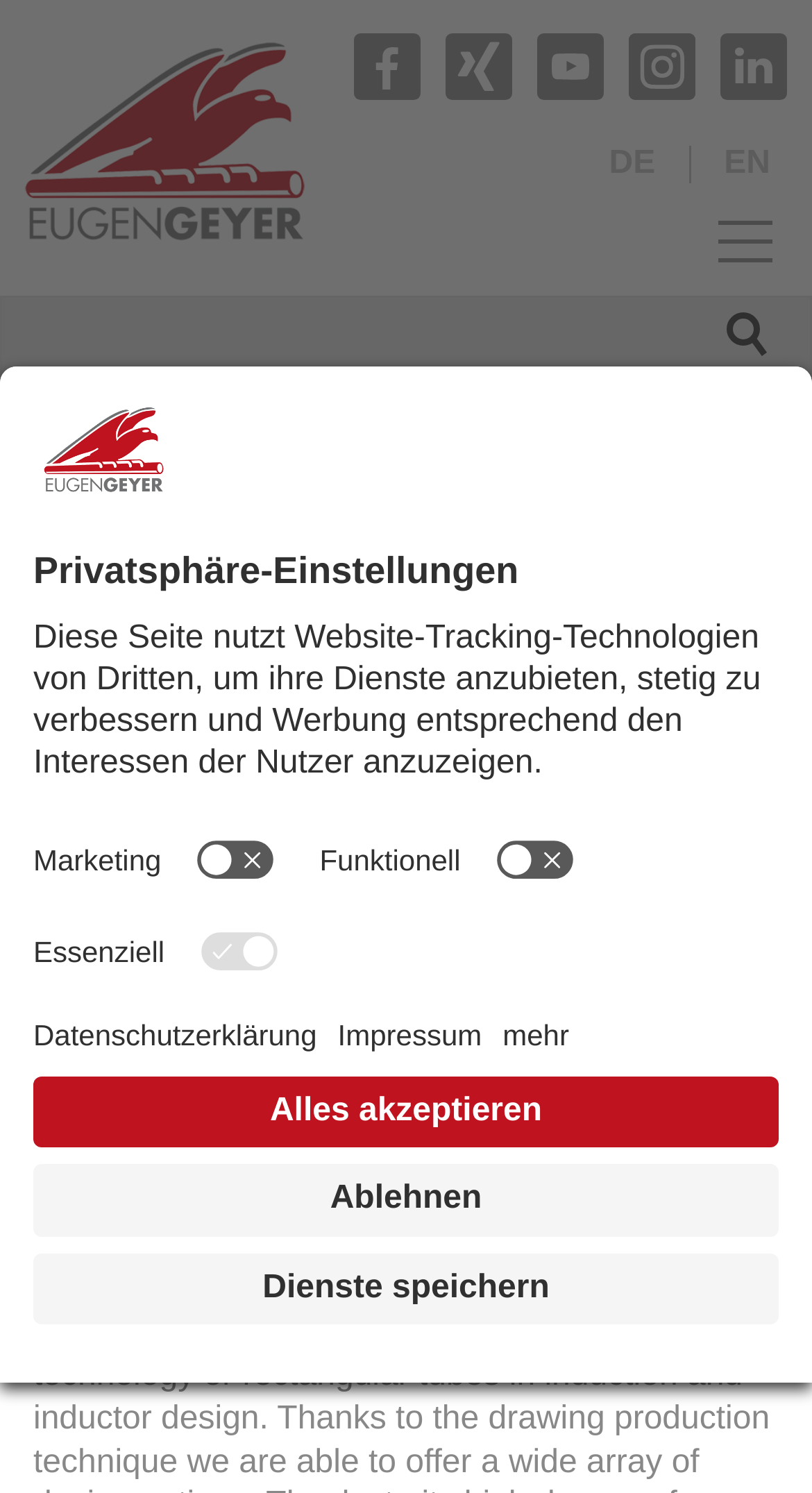Use a single word or phrase to answer the question: What is the company's social media presence?

LinkedIn, Instagram, YouTube, Xing, Facebook